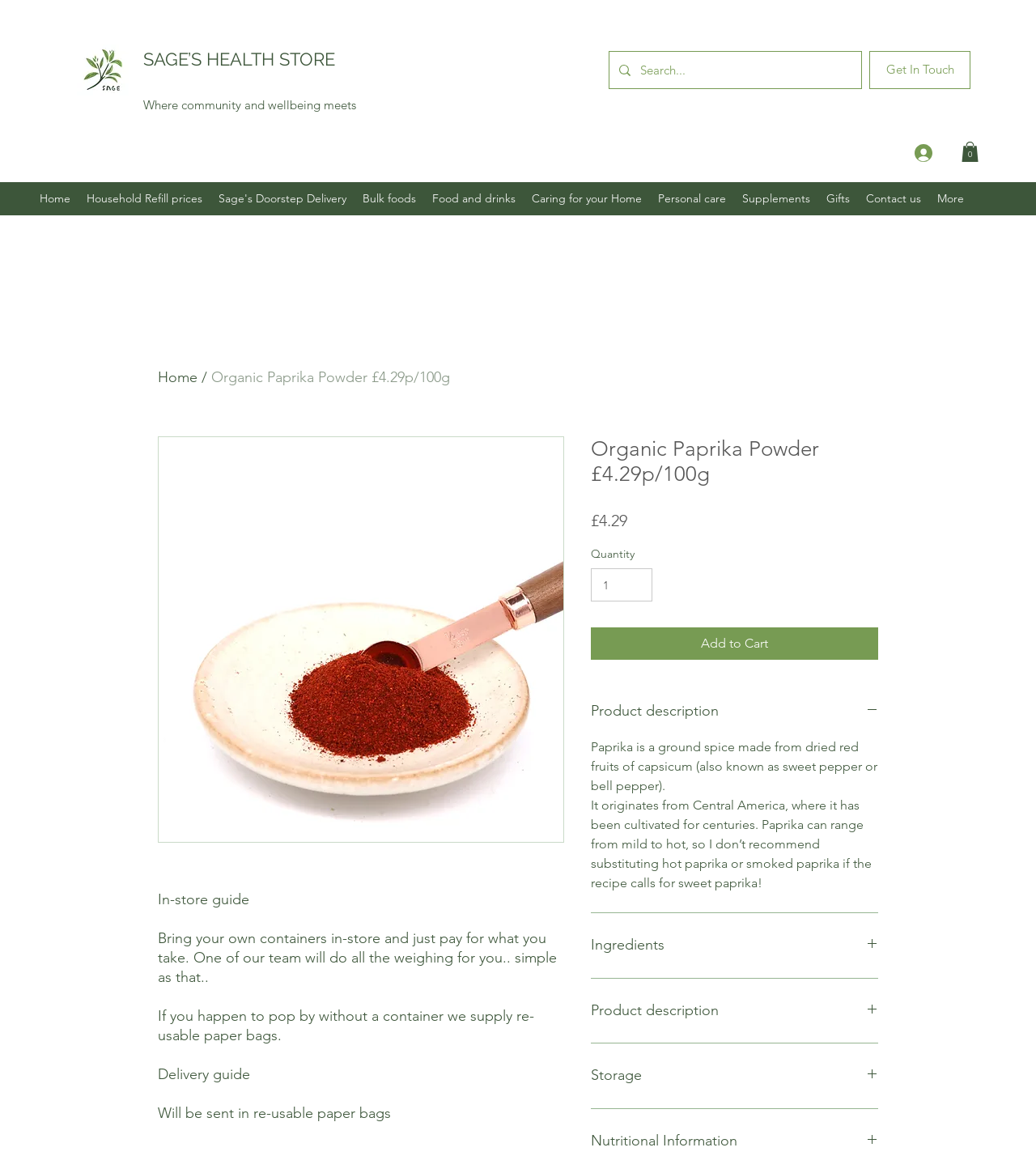What is the name of the store?
Please utilize the information in the image to give a detailed response to the question.

I found the name of the store by looking at the top-left corner of the webpage, where it says 'Sage's Health Store' in a prominent font.